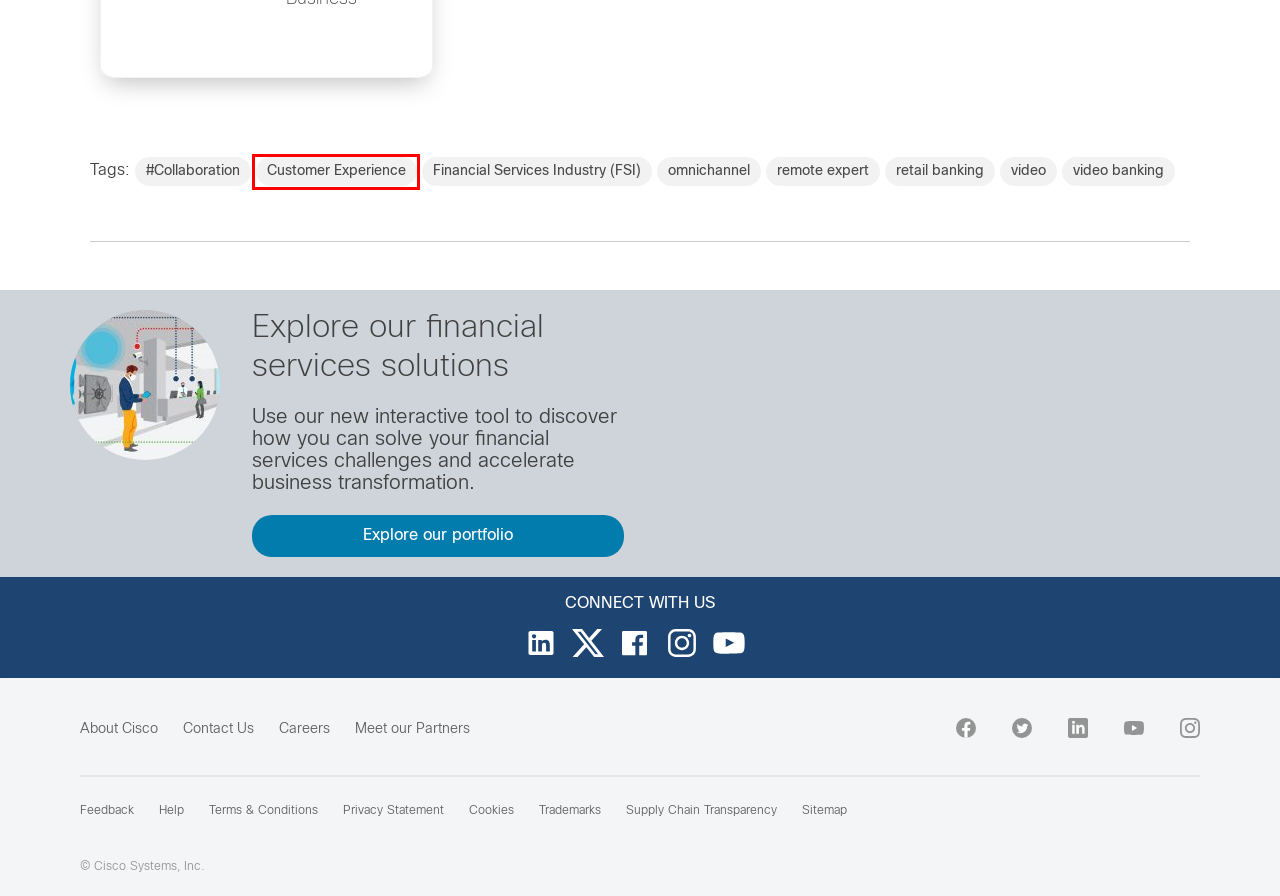A screenshot of a webpage is provided, featuring a red bounding box around a specific UI element. Identify the webpage description that most accurately reflects the new webpage after interacting with the selected element. Here are the candidates:
A. Financial Services Industry (FSI) - Cisco Blogs
B. remote expert - Cisco Blogs
C. omnichannel - Cisco Blogs
D. video - Cisco Blogs
E. video banking - Cisco Blogs
F. retail banking - Cisco Blogs
G. Customer Experience - Cisco Blogs
H. #Collaboration - Cisco Blogs

G